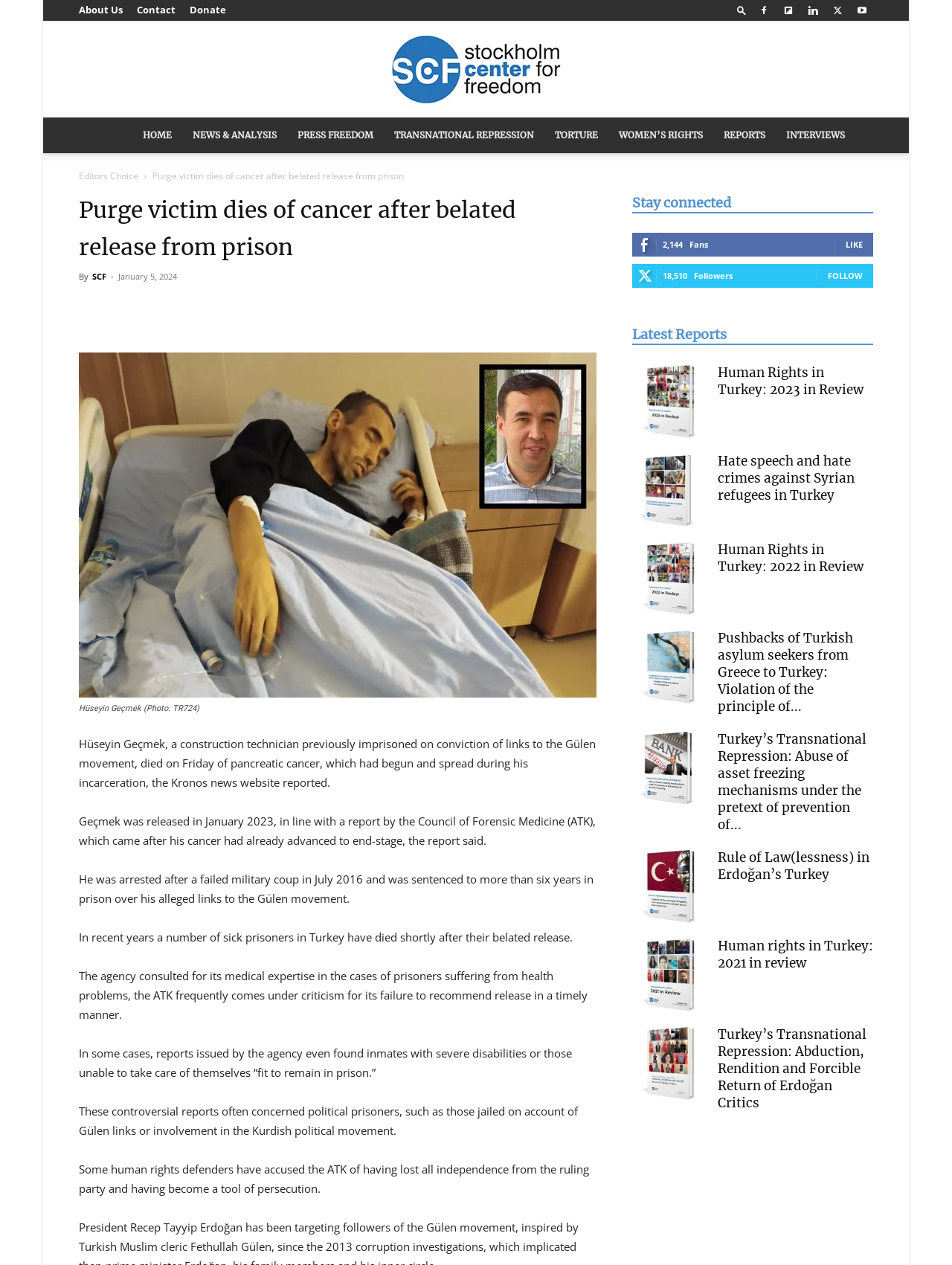Using the given description, provide the bounding box coordinates formatted as (top-left x, top-left y, bottom-right x, bottom-right y), with all values being floating point numbers between 0 and 1. Description: NEWS & ANALYSIS

[0.191, 0.093, 0.302, 0.121]